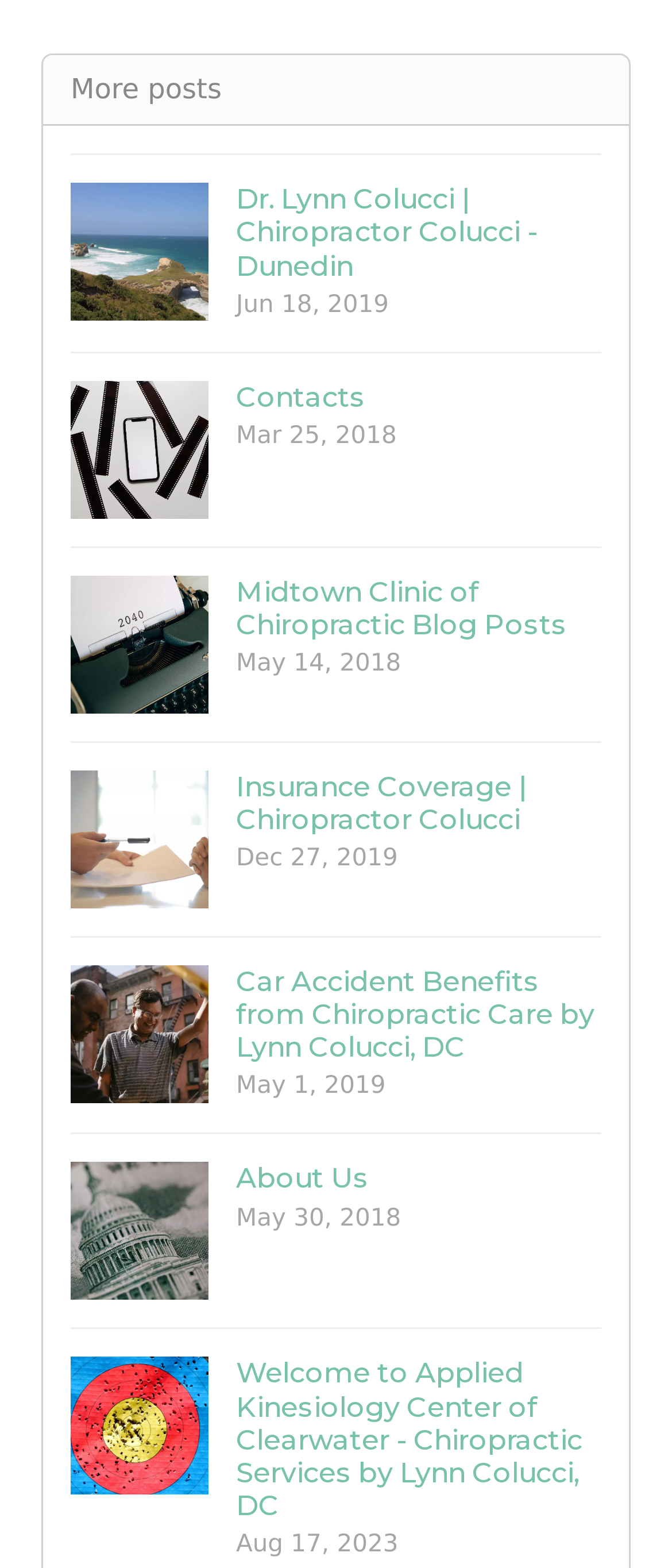What is the title of the first link?
Give a single word or phrase as your answer by examining the image.

Dr. Lynn Colucci | Chiropractor Colucci - Dunedin